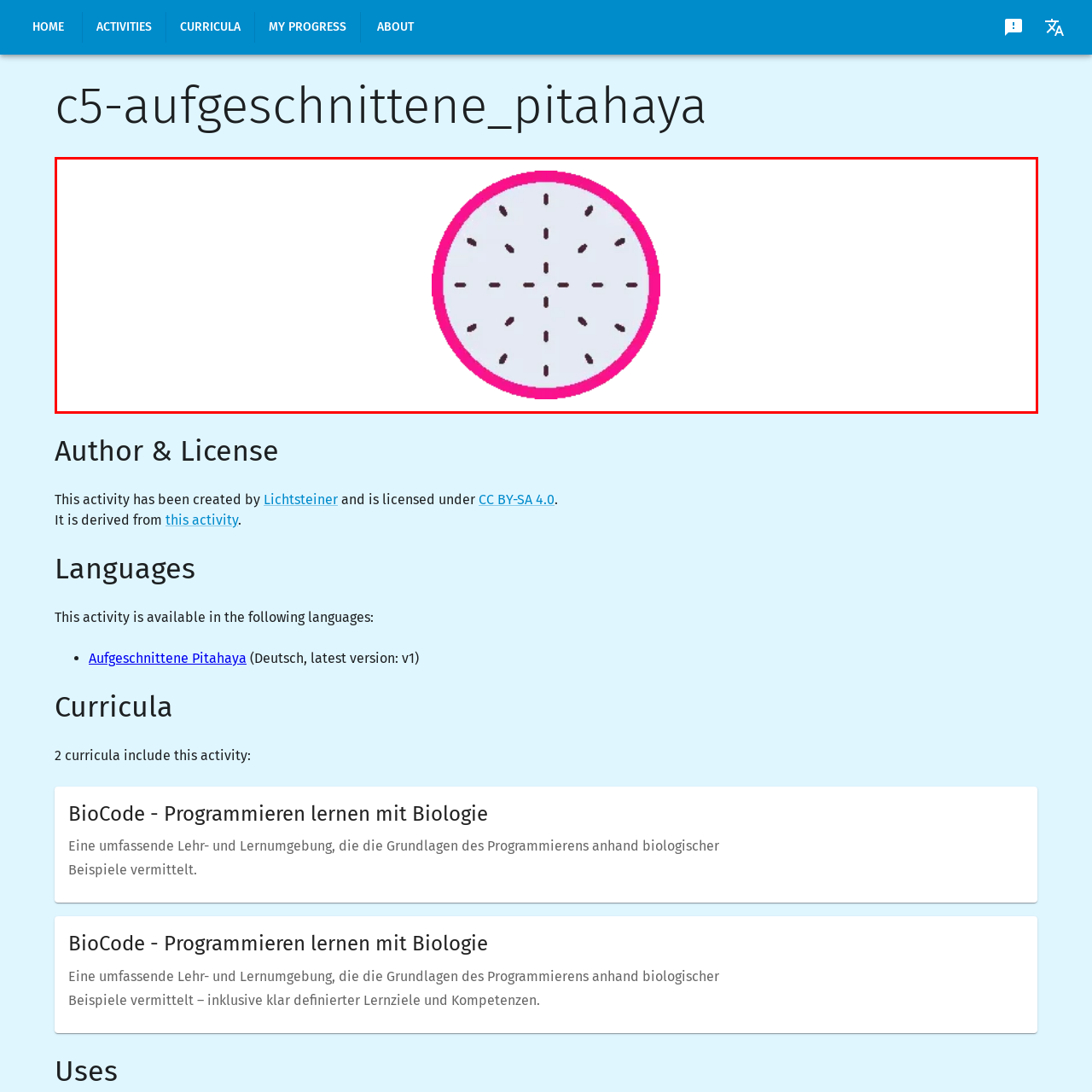Generate a comprehensive caption for the image section marked by the red box.

The image showcases a vibrant, circular slice of pitahaya, also known as dragon fruit. The slice features a striking contrast with its bright pink outer skin and a light-colored inner flesh, which is dotted with numerous small black seeds. The design highlights the unique texture and visual appeal of the fruit, making it not only a food item but also a visually enticing subject. The background remains simple, allowing the pitahaya slice to stand out as the focal point of the image. This representation effectively captures the exotic and refreshing nature of pitahaya, inviting viewers to explore its culinary possibilities.